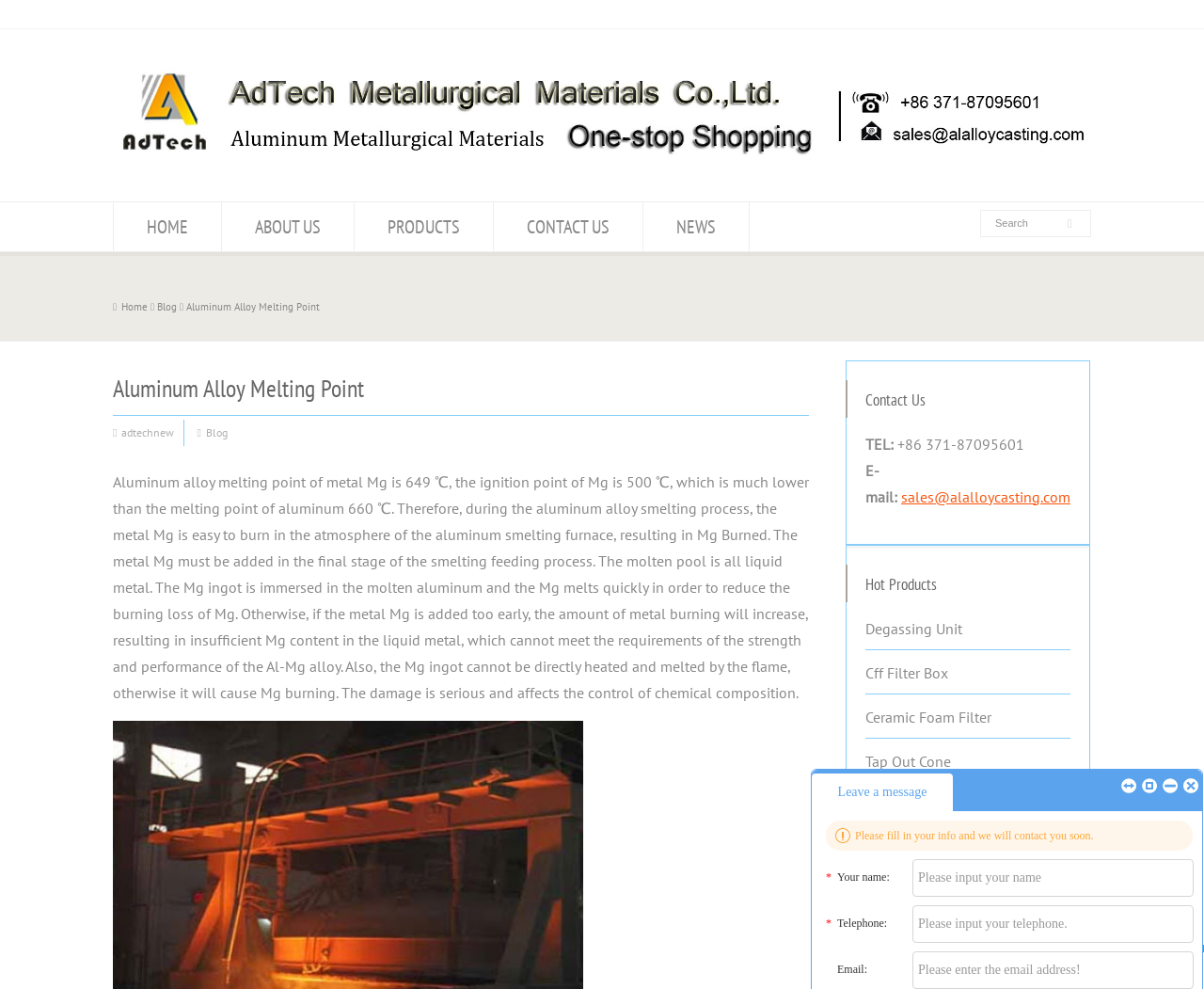Identify the bounding box coordinates of the clickable region required to complete the instruction: "Contact Us". The coordinates should be given as four float numbers within the range of 0 and 1, i.e., [left, top, right, bottom].

[0.719, 0.394, 0.889, 0.417]